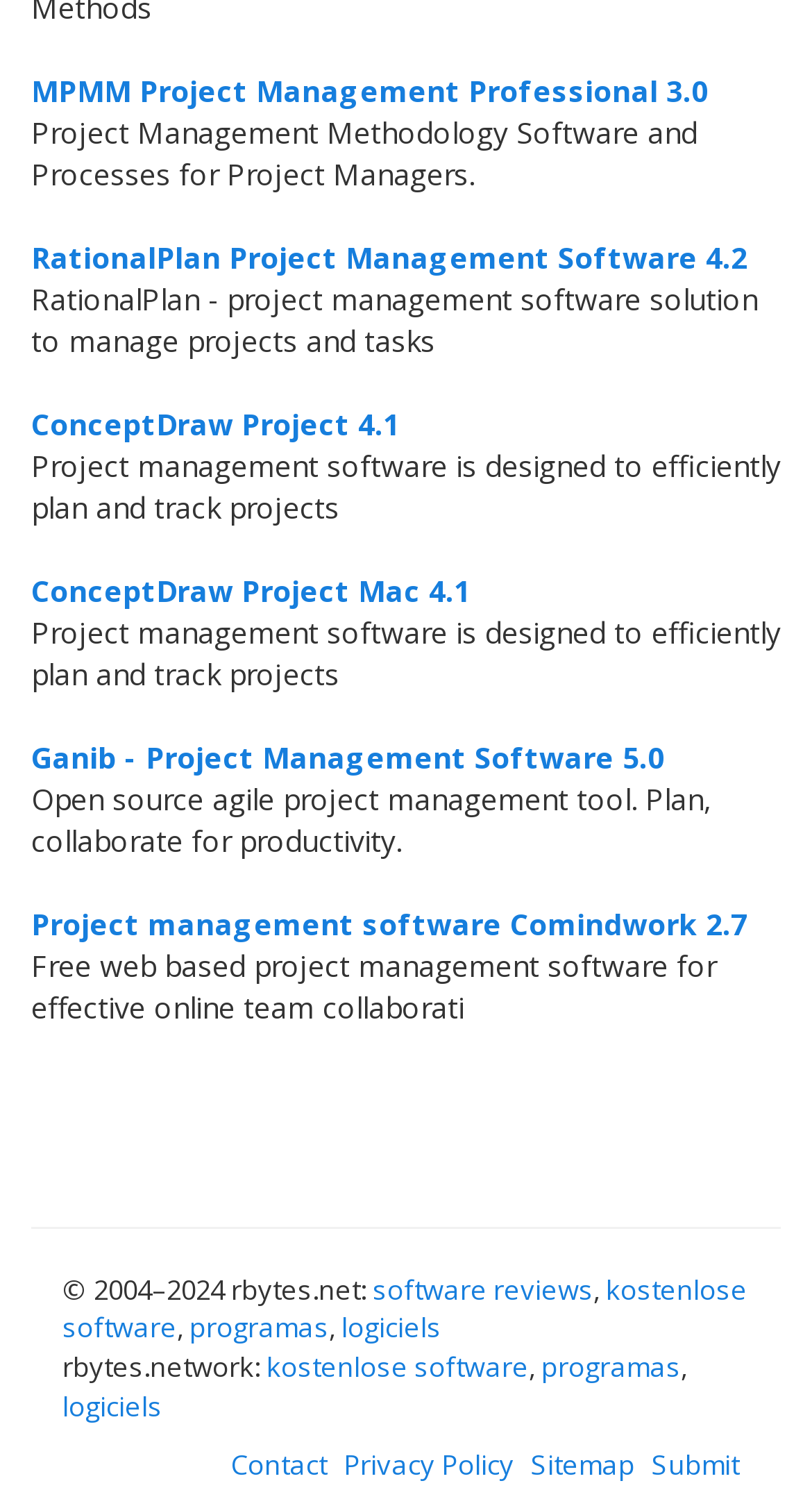Locate the bounding box coordinates of the element I should click to achieve the following instruction: "Click on RationalPlan Project Management Software 4.2".

[0.038, 0.157, 0.921, 0.184]